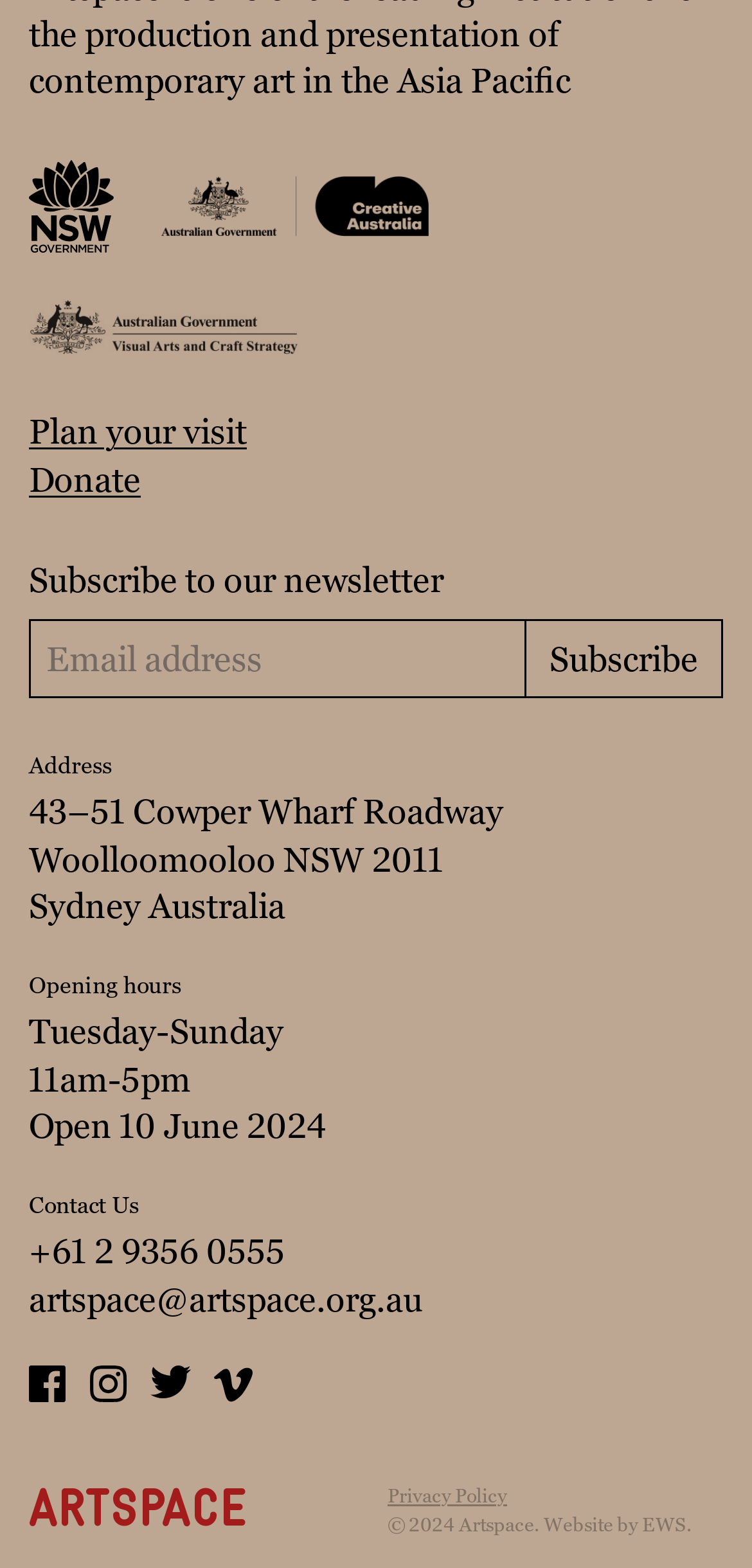Respond to the following question with a brief word or phrase:
What are the opening hours of Artspace?

Tuesday-Sunday 11am-5pm